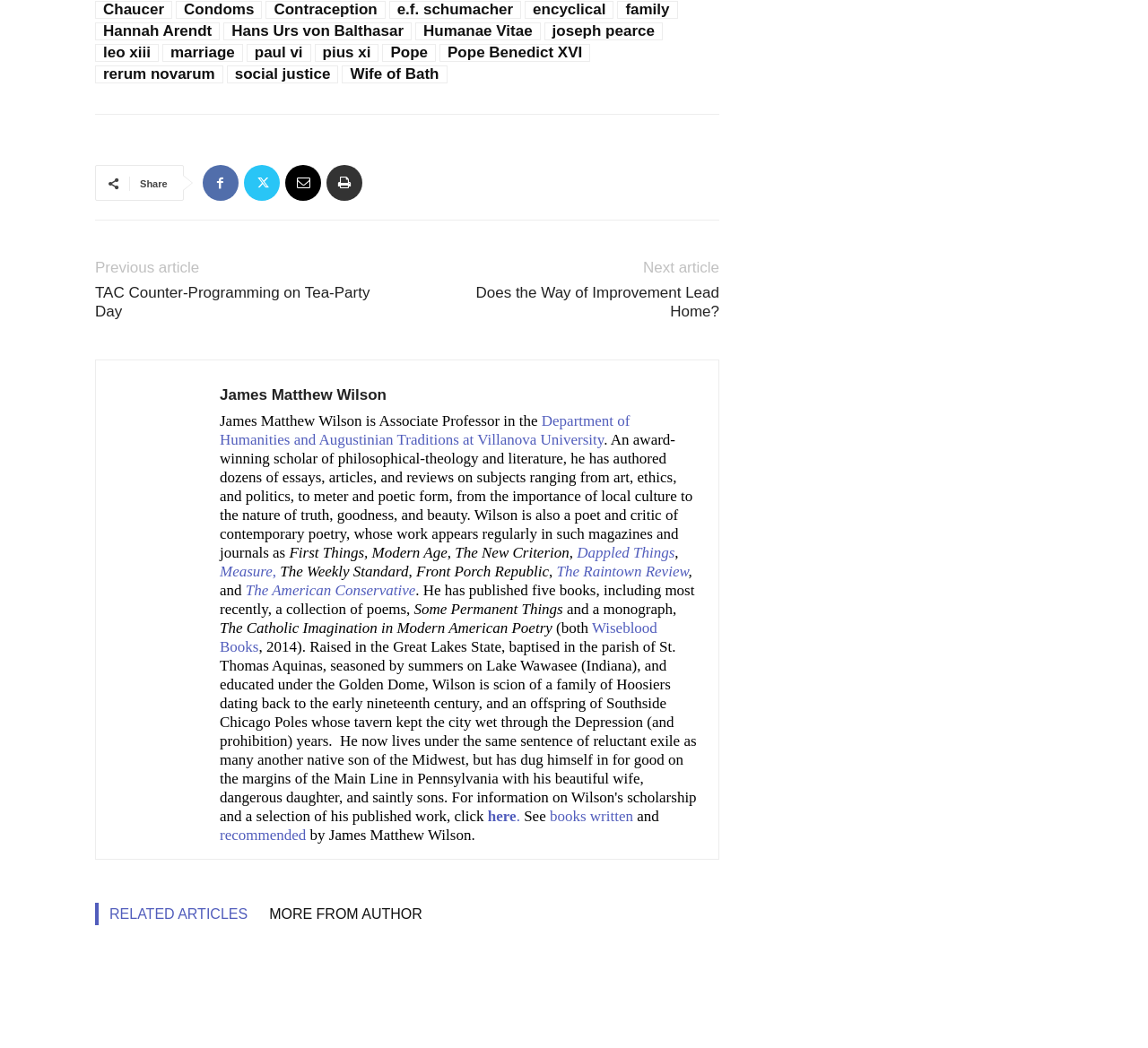Identify the bounding box coordinates of the clickable region required to complete the instruction: "Read the article 'TAC Counter-Programming on Tea-Party Day'". The coordinates should be given as four float numbers within the range of 0 and 1, i.e., [left, top, right, bottom].

[0.083, 0.27, 0.336, 0.306]